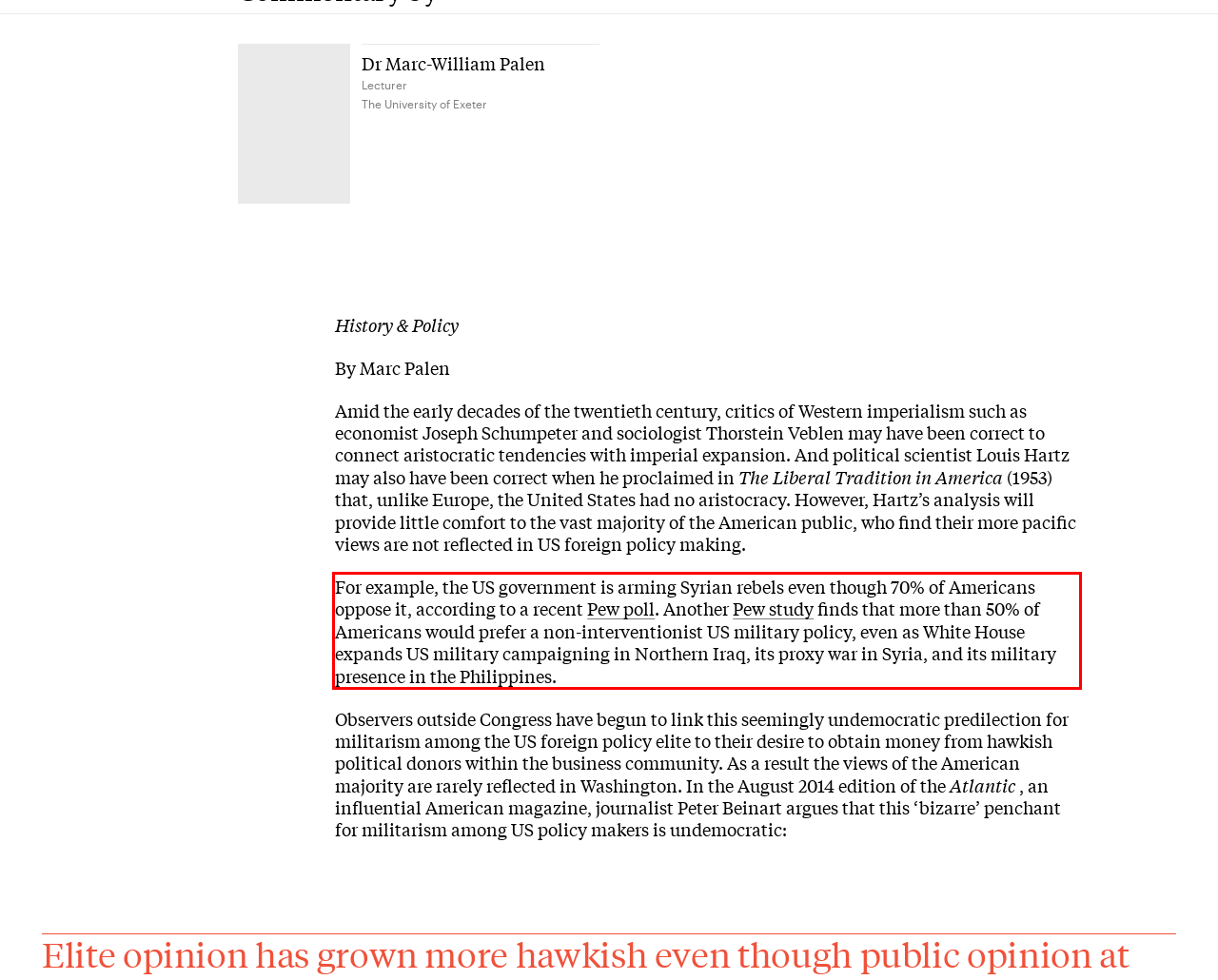Identify the text inside the red bounding box on the provided webpage screenshot by performing OCR.

For example, the US government is arming Syrian rebels even though 70% of Americans oppose it, according to a recent Pew poll. Another Pew study finds that more than 50% of Americans would prefer a non-interventionist US military policy, even as White House expands US military campaigning in Northern Iraq, its proxy war in Syria, and its military presence in the Philippines.